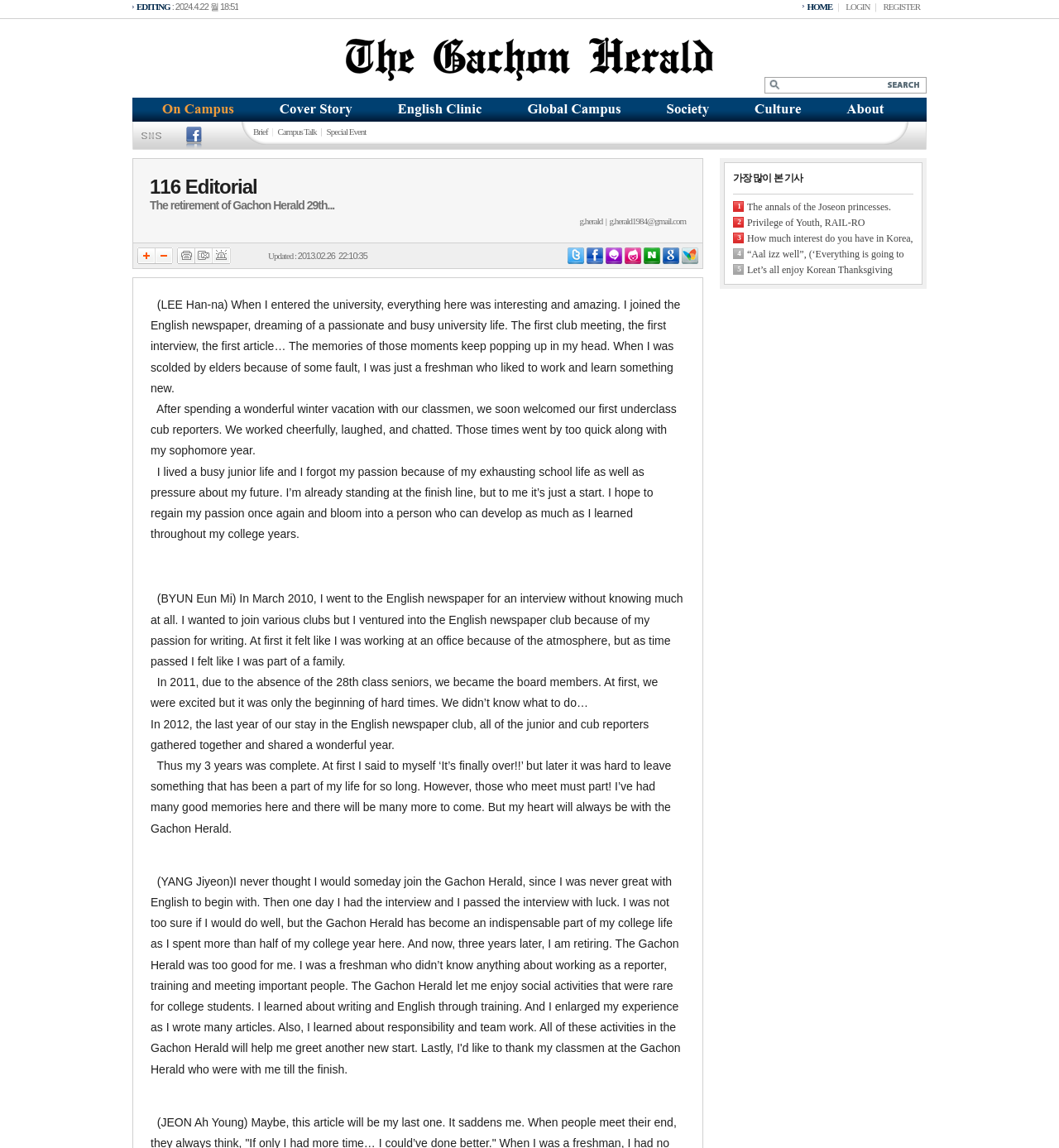From the screenshot, find the bounding box of the UI element matching this description: "Instagram". Supply the bounding box coordinates in the form [left, top, right, bottom], each a float between 0 and 1.

None